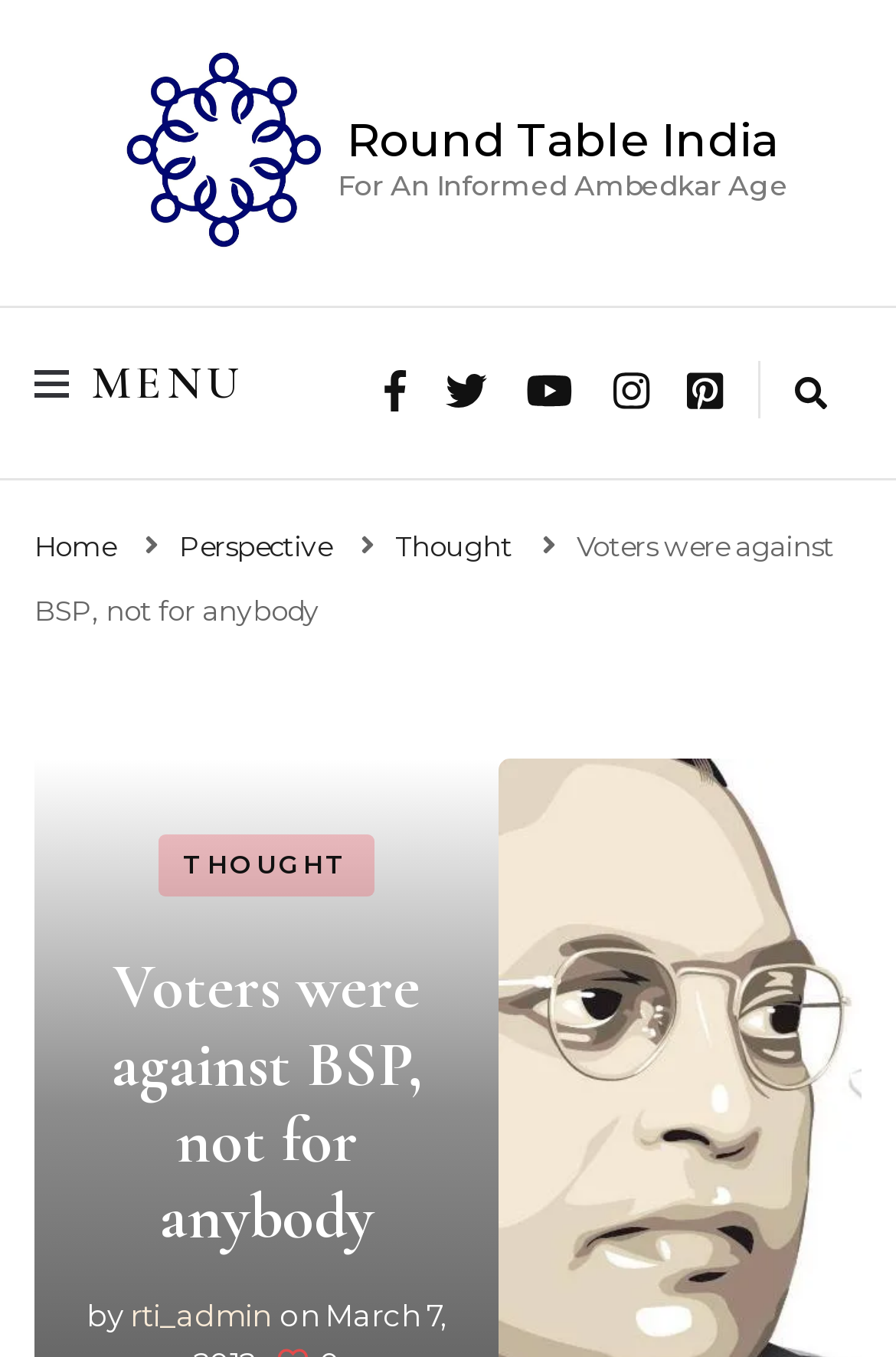Kindly respond to the following question with a single word or a brief phrase: 
What is the title of the current article?

Voters were against BSP, not for anybody